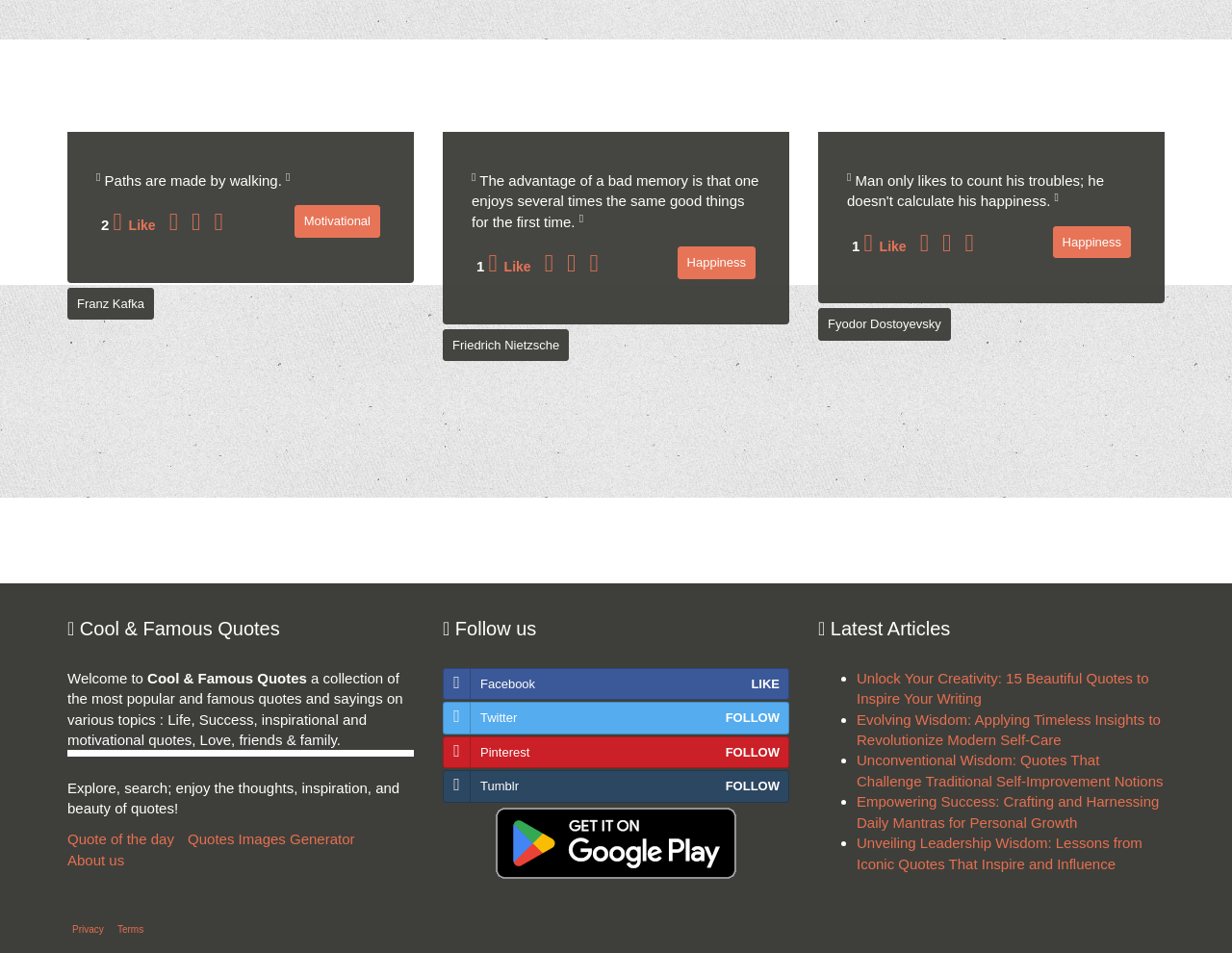What is the topic of the quote by Friedrich Nietzsche?
Provide a concise answer using a single word or phrase based on the image.

Happiness